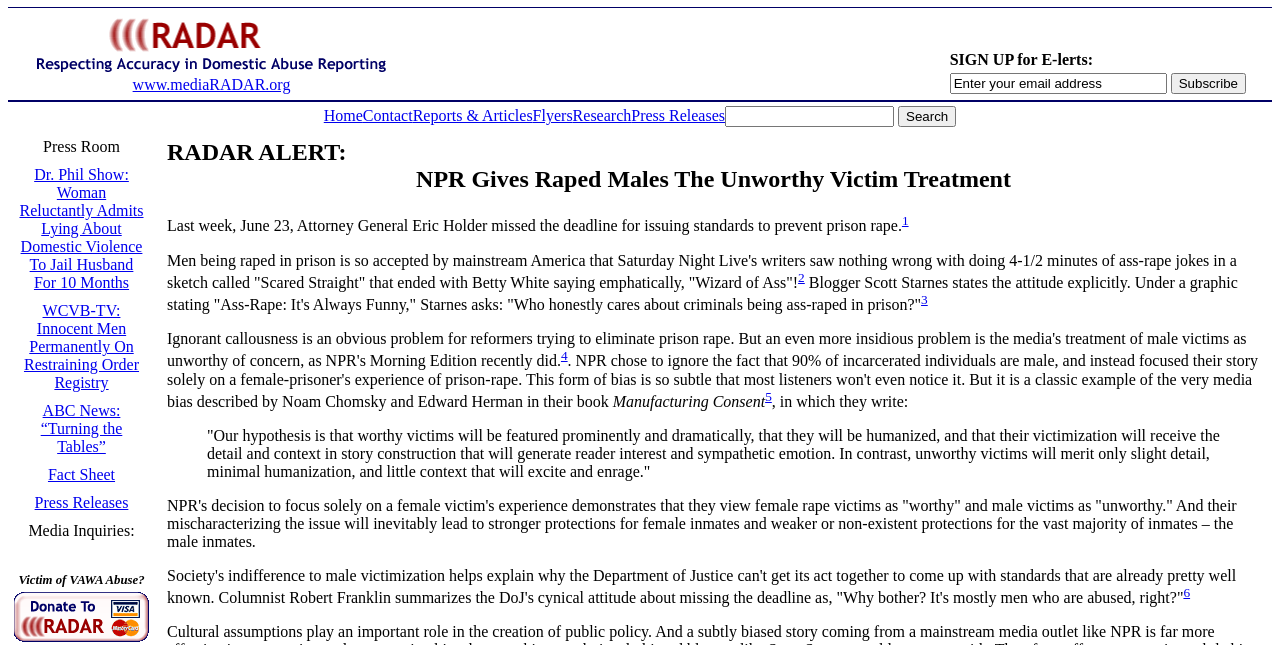Locate the bounding box coordinates of the clickable region necessary to complete the following instruction: "Search". Provide the coordinates in the format of four float numbers between 0 and 1, i.e., [left, top, right, bottom].

[0.702, 0.165, 0.747, 0.197]